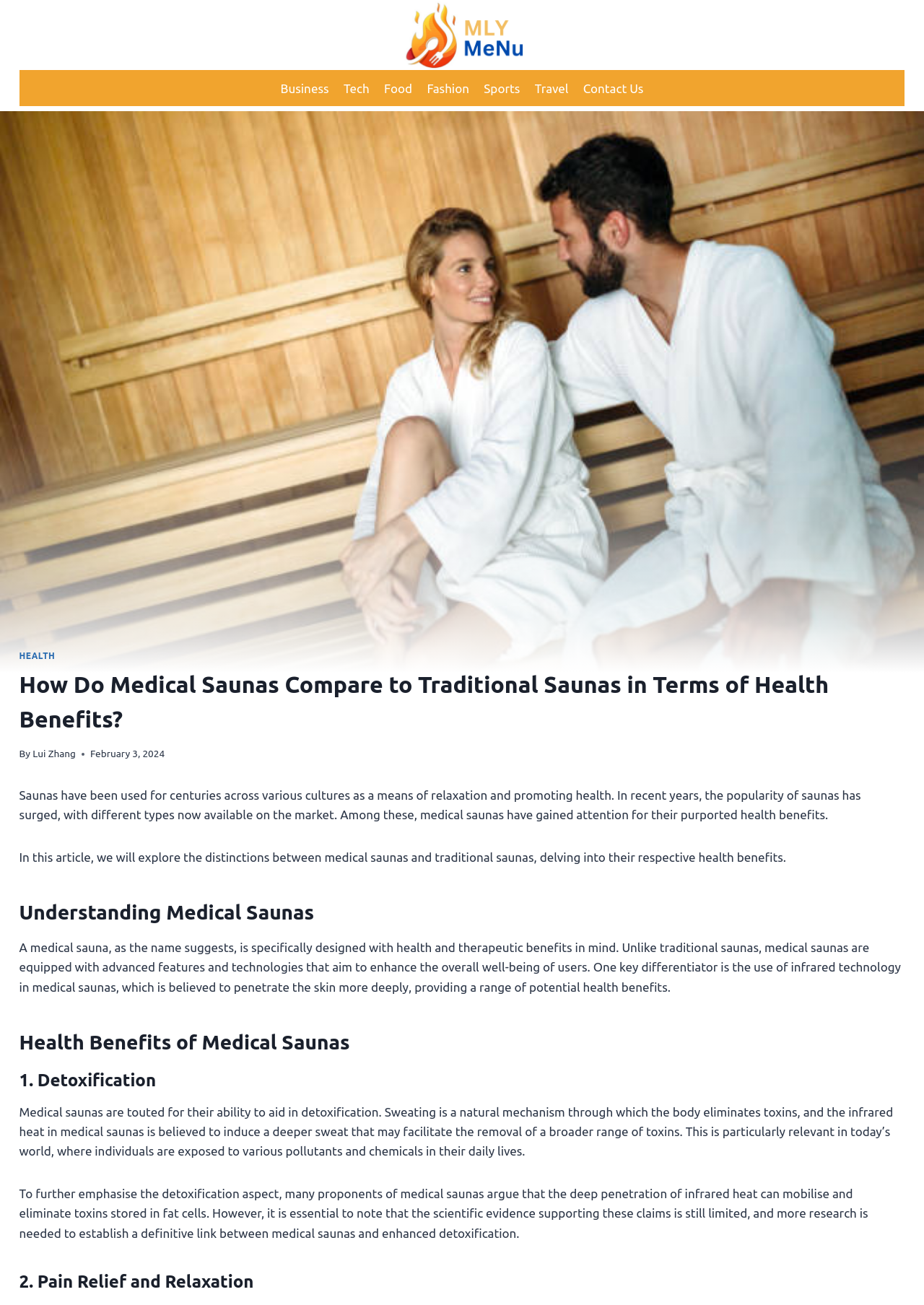Determine the bounding box coordinates of the UI element described by: "Scroll to top".

[0.945, 0.691, 0.977, 0.713]